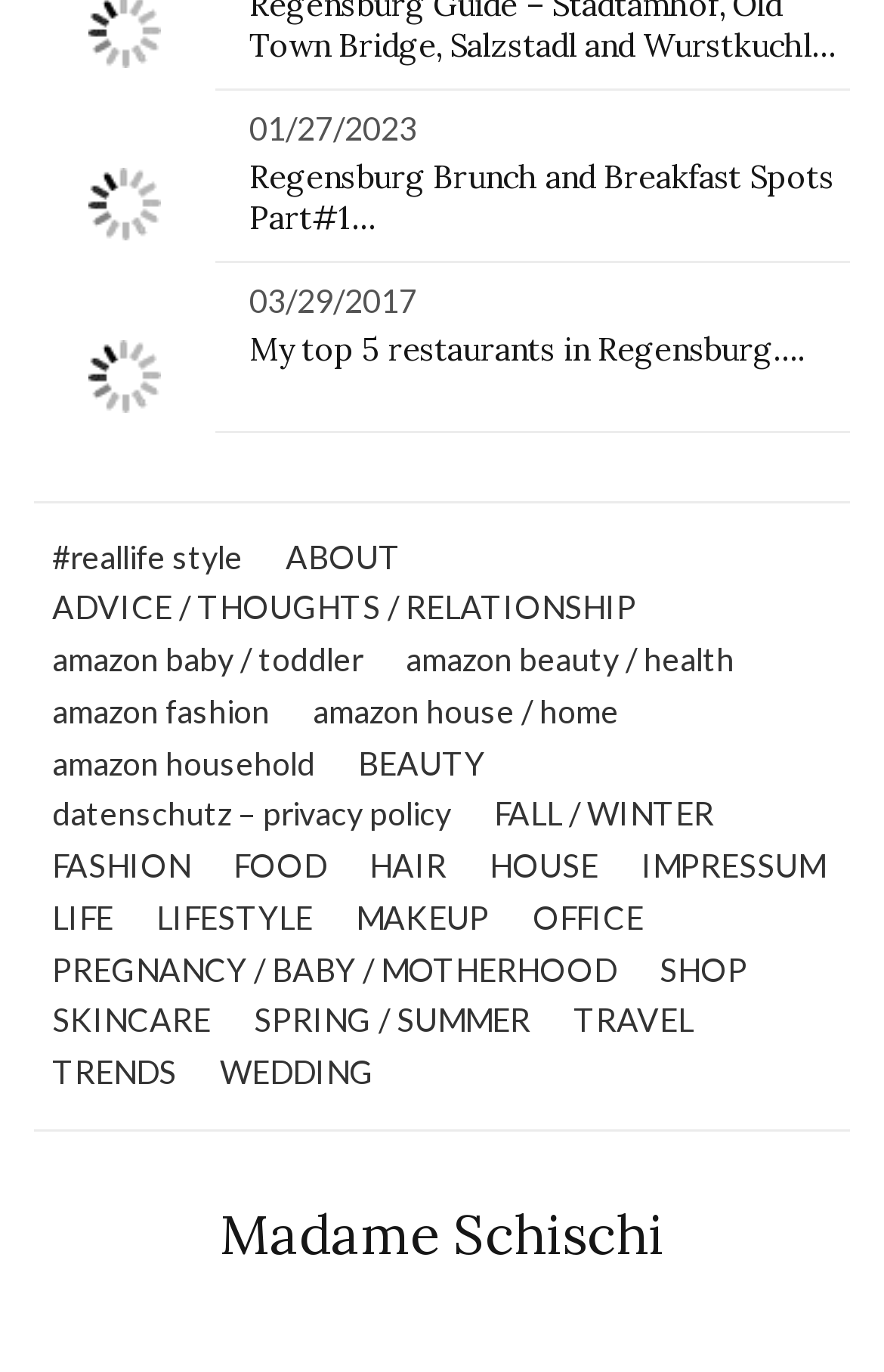What is the category of the link 'amazon beauty / health'?
Using the visual information, answer the question in a single word or phrase.

BEAUTY